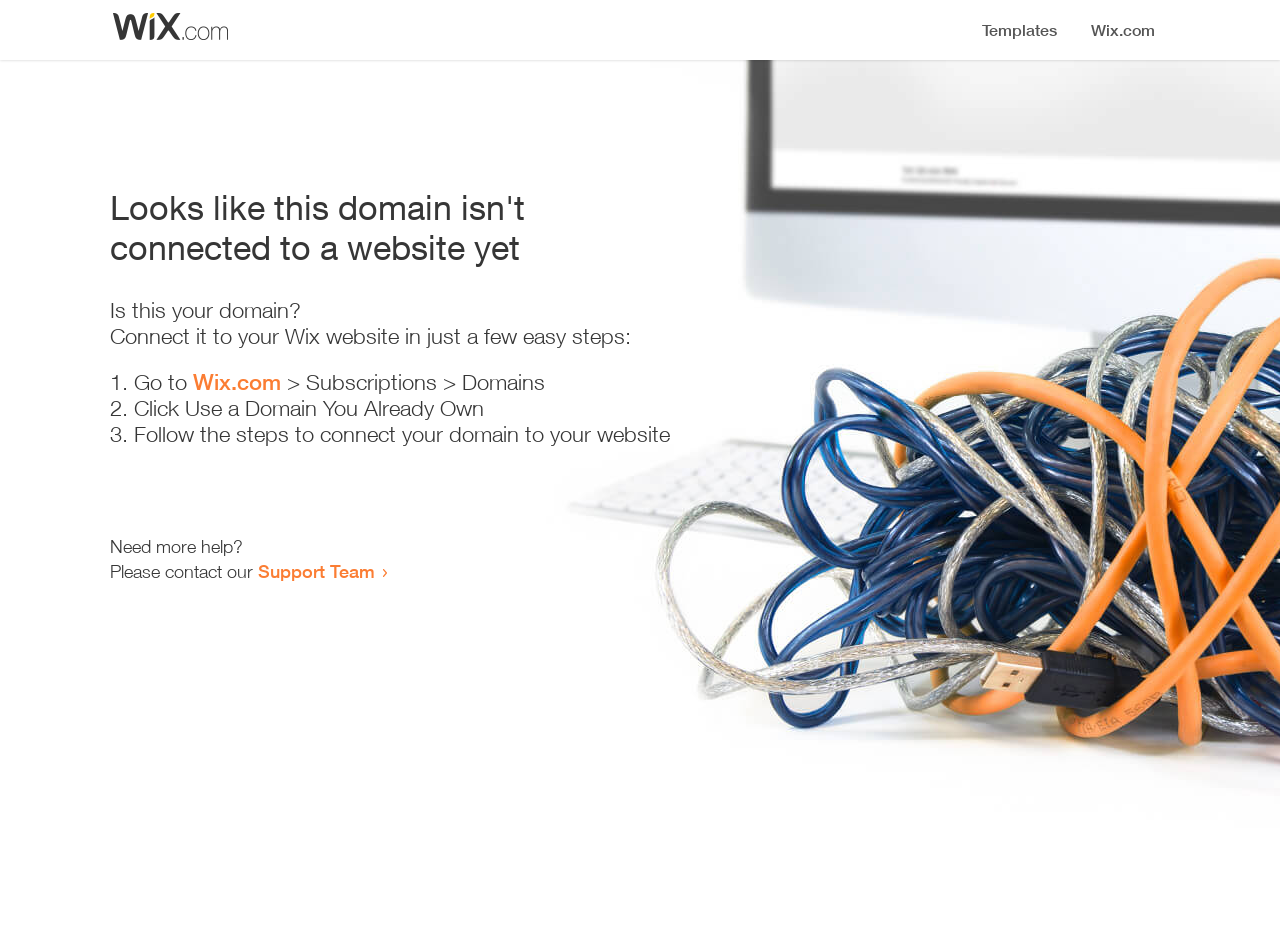What is the principal heading displayed on the webpage?

Looks like this domain isn't
connected to a website yet